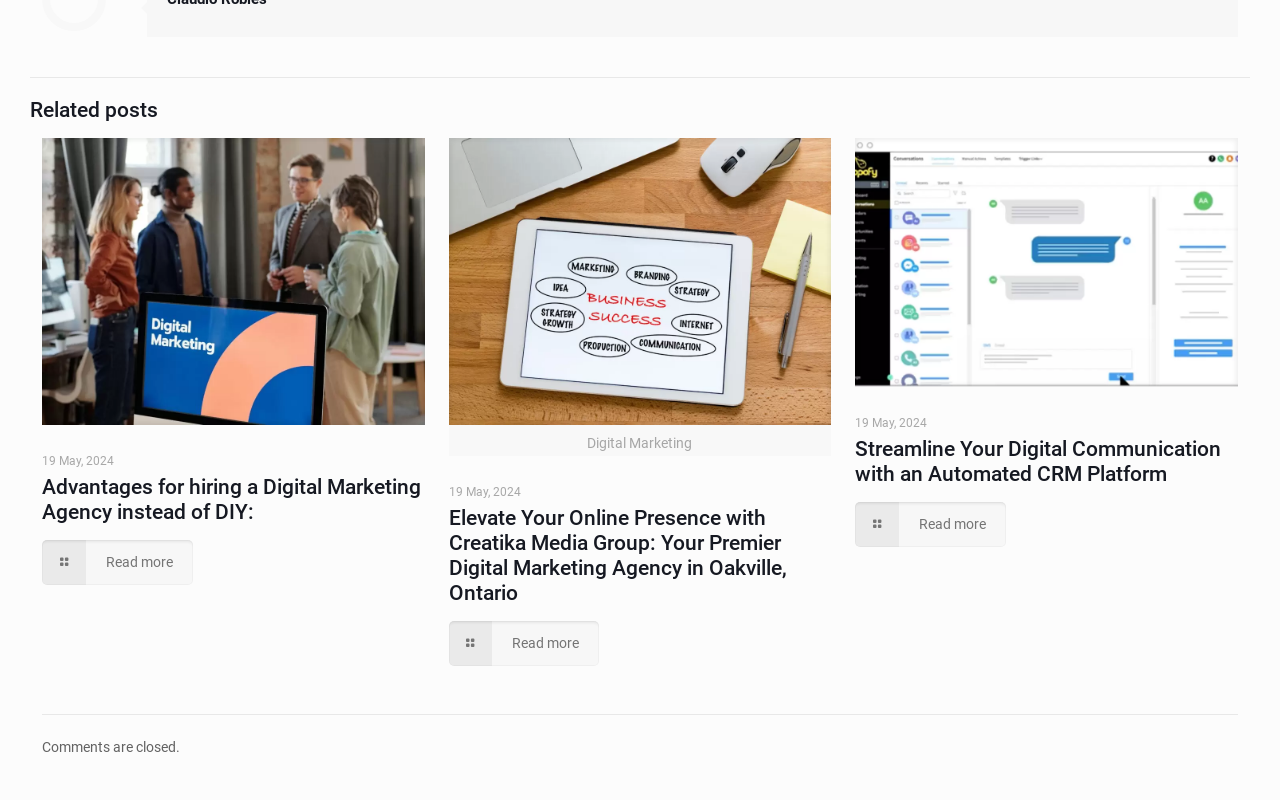What is the purpose of the CRM Platform?
Make sure to answer the question with a detailed and comprehensive explanation.

I found the heading 'Streamline Your Digital Communication with an Automated CRM Platform' which suggests that the purpose of the CRM Platform is to streamline digital communication.